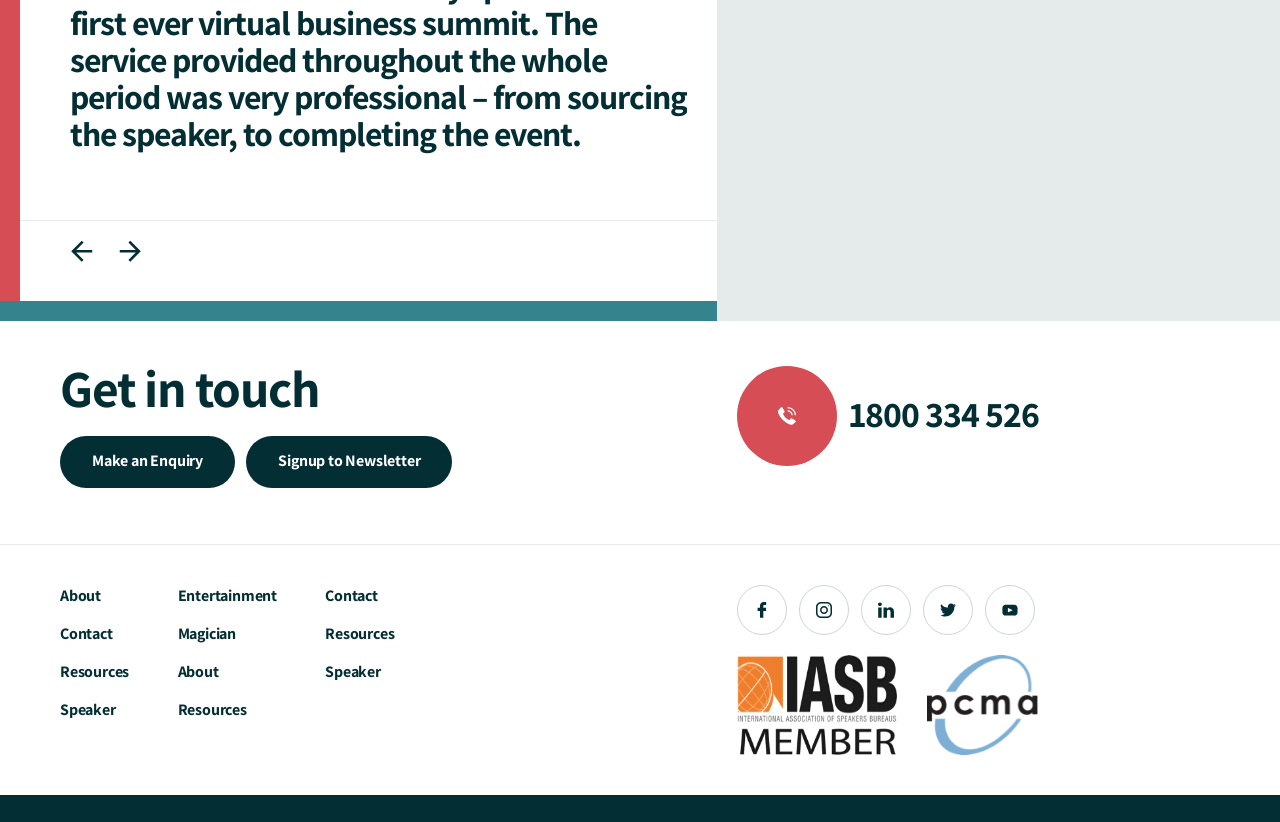Can you look at the image and give a comprehensive answer to the question:
How many navigation links are there in the top left section?

I counted the number of navigation links by looking at the link elements with the text 'About', 'Contact', 'Resources', and 'Speaker' which are located at the top left section of the webpage.